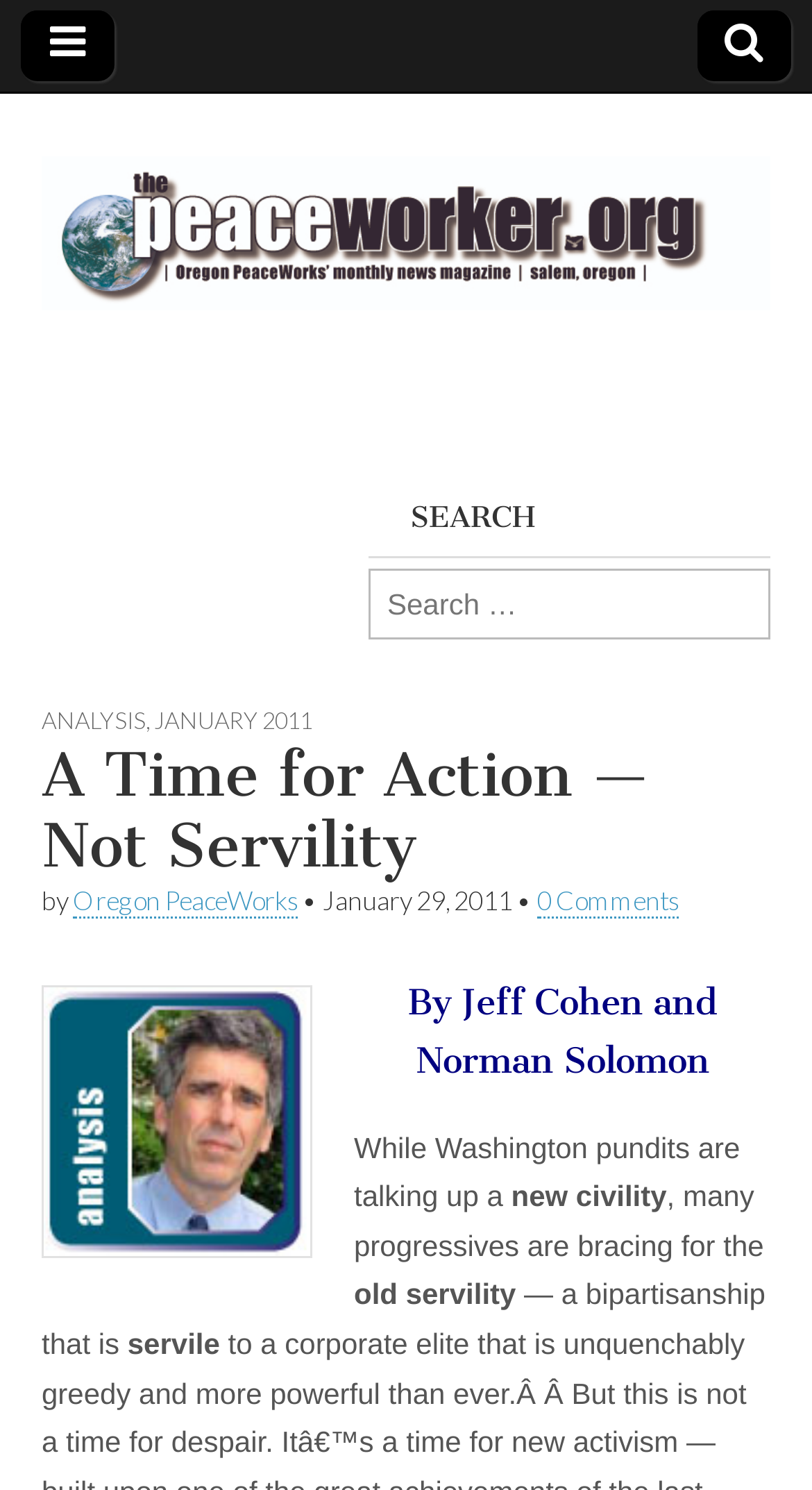Who are the authors of the article?
Using the image as a reference, give a one-word or short phrase answer.

Jeff Cohen and Norman Solomon